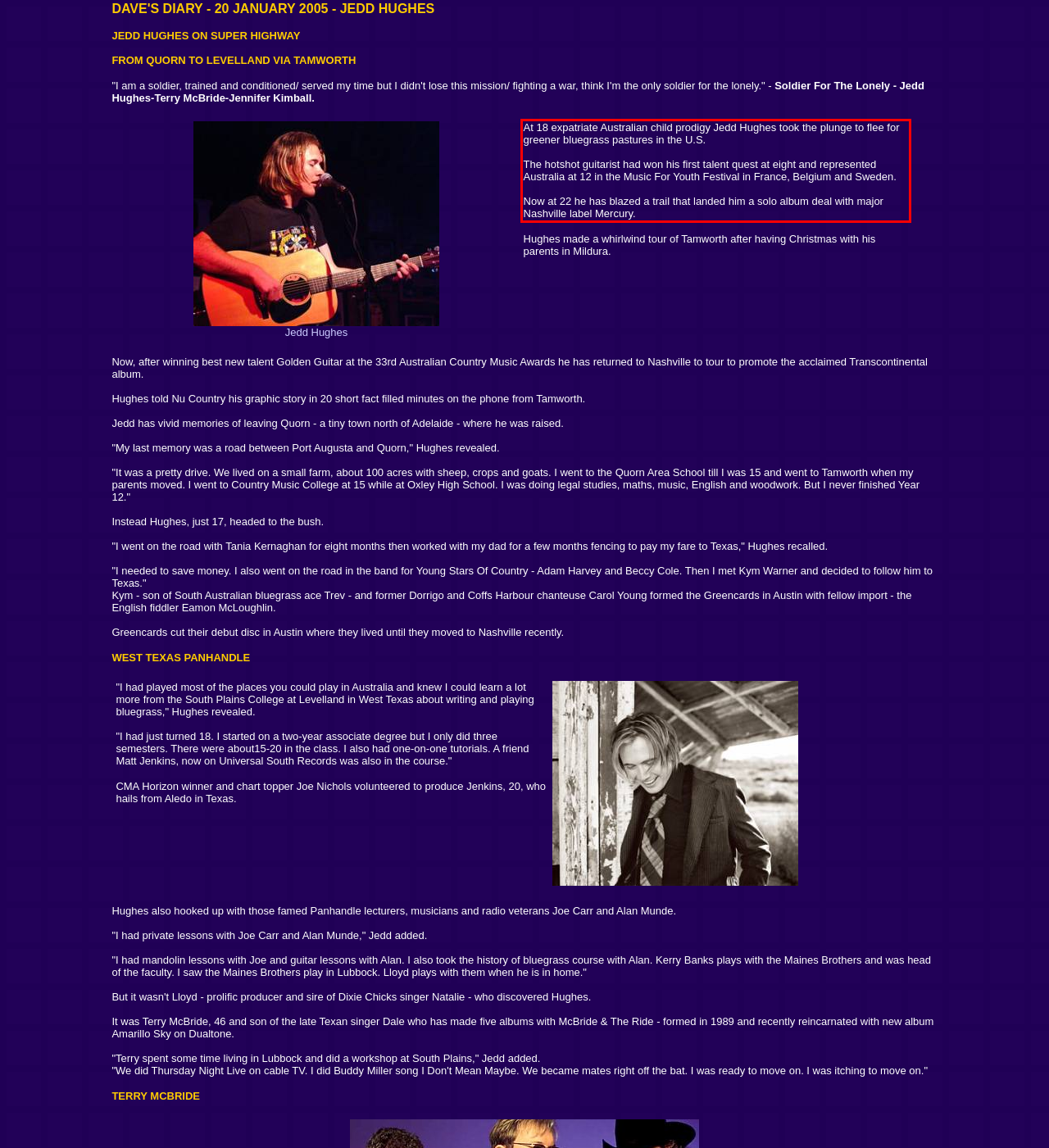Please recognize and transcribe the text located inside the red bounding box in the webpage image.

At 18 expatriate Australian child prodigy Jedd Hughes took the plunge to flee for greener bluegrass pastures in the U.S. The hotshot guitarist had won his first talent quest at eight and represented Australia at 12 in the Music For Youth Festival in France, Belgium and Sweden. Now at 22 he has blazed a trail that landed him a solo album deal with major Nashville label Mercury.